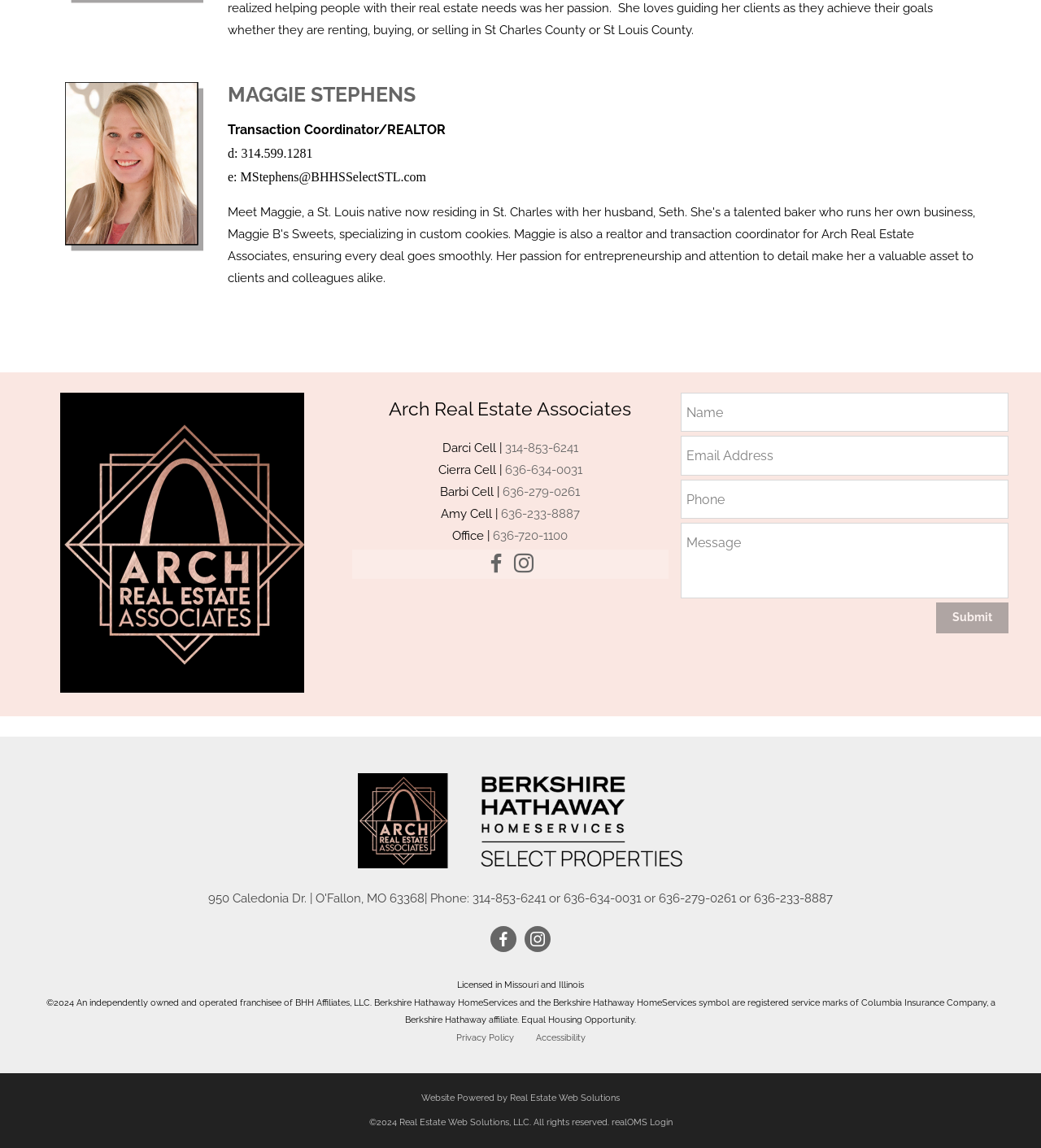What is the phone number of the office?
Analyze the image and provide a thorough answer to the question.

The phone number of the office can be found in the link element on the webpage, which reads 'Office | 636-720-1100'.